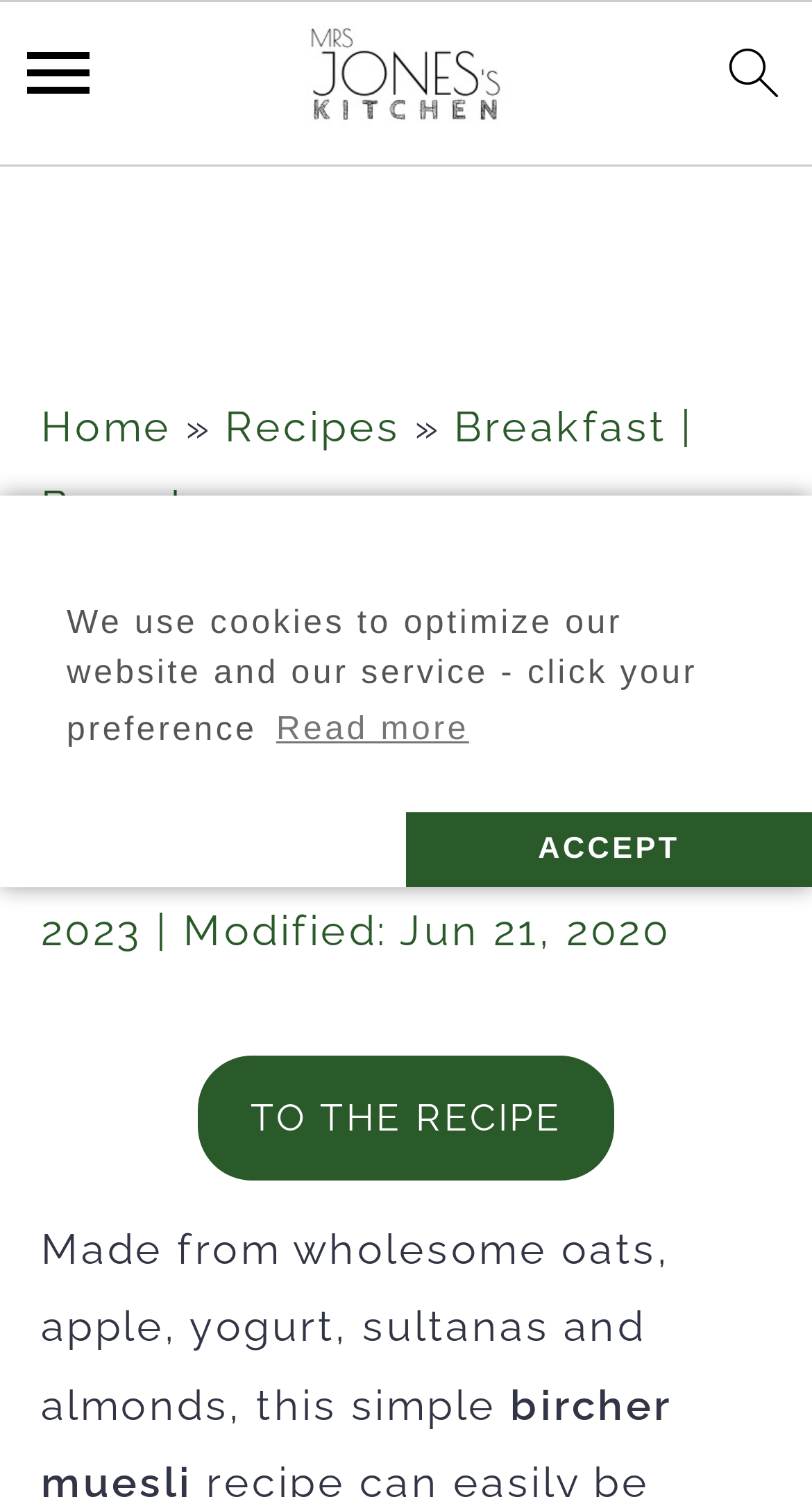Find the bounding box coordinates of the clickable area that will achieve the following instruction: "Click the menu icon".

[0.007, 0.014, 0.135, 0.1]